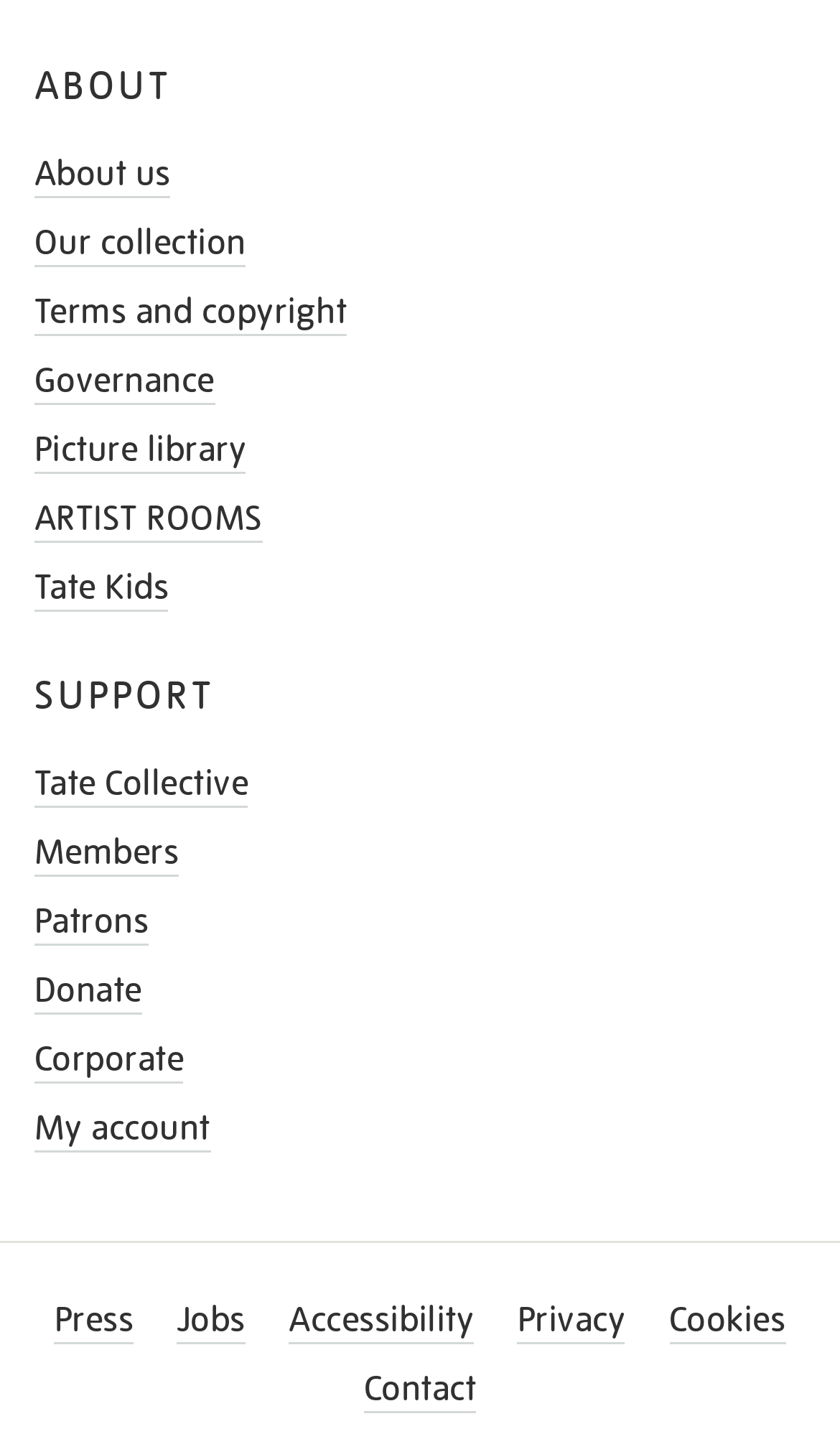Find the bounding box of the UI element described as follows: "About us".

[0.041, 0.107, 0.203, 0.139]